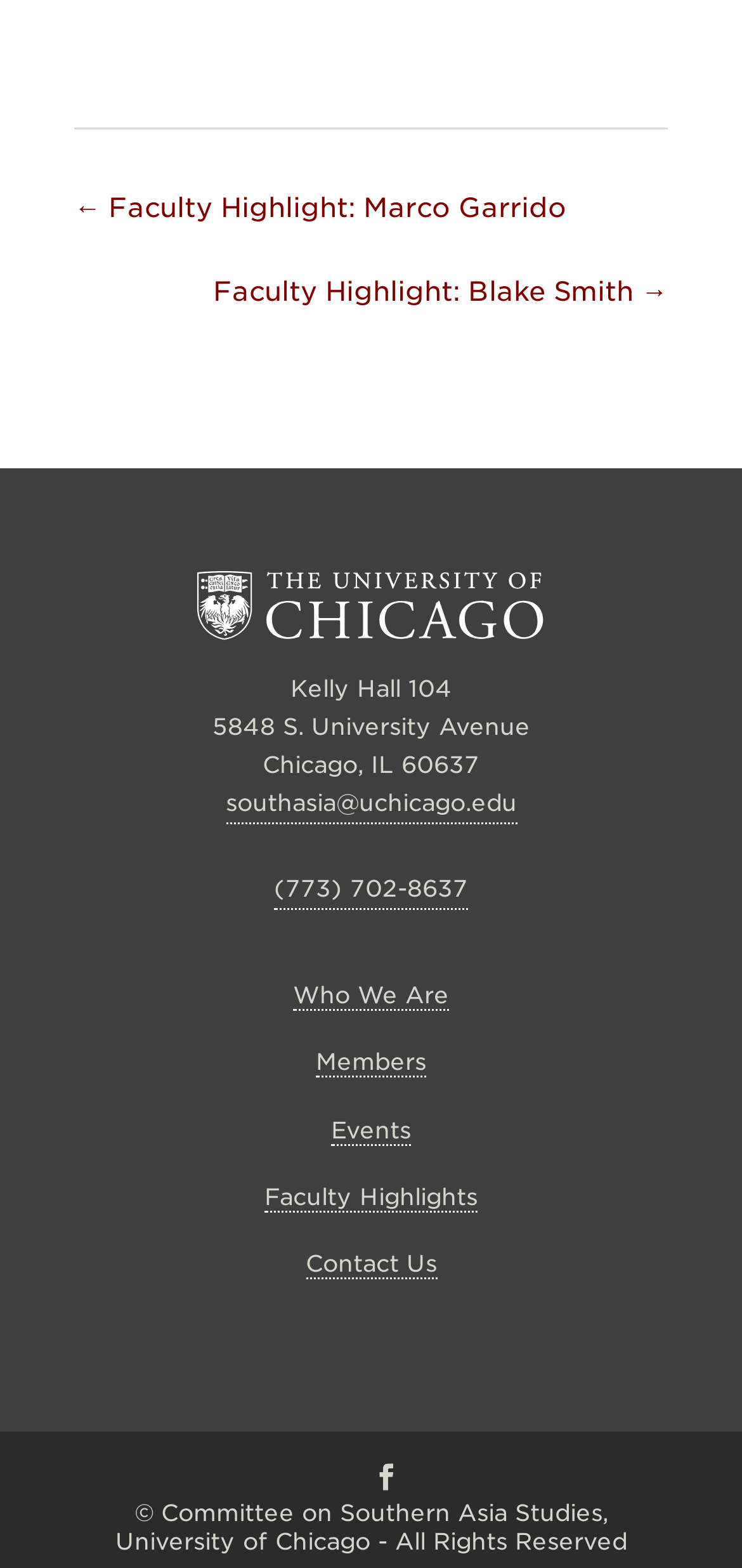Select the bounding box coordinates of the element I need to click to carry out the following instruction: "Contact the committee".

[0.304, 0.5, 0.696, 0.526]